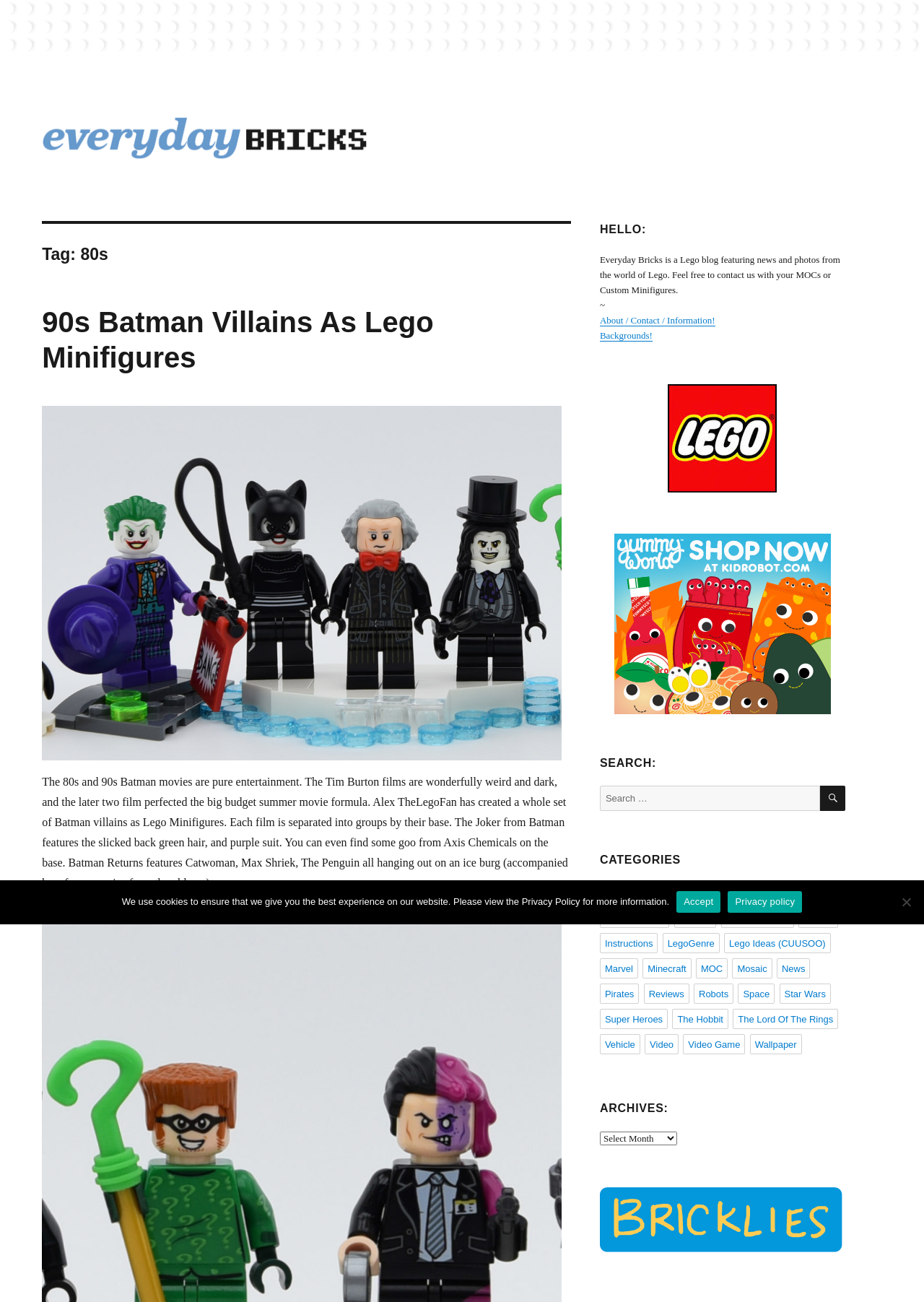Can you find the bounding box coordinates of the area I should click to execute the following instruction: "browse the 'LEGO Brand Retail' category"?

[0.649, 0.295, 0.915, 0.378]